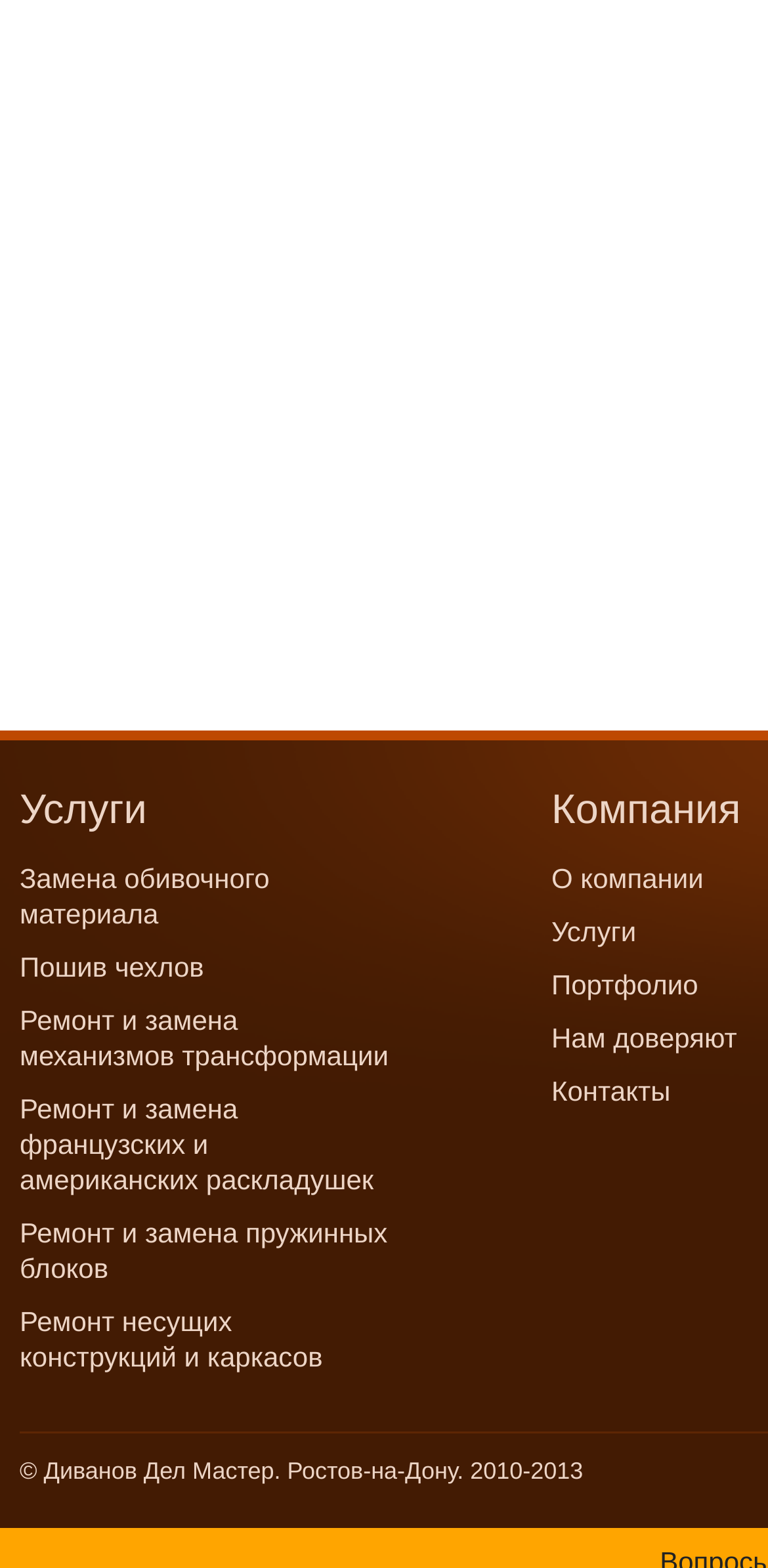How many types of repair services are listed?
Please provide a single word or phrase as your answer based on the screenshot.

5